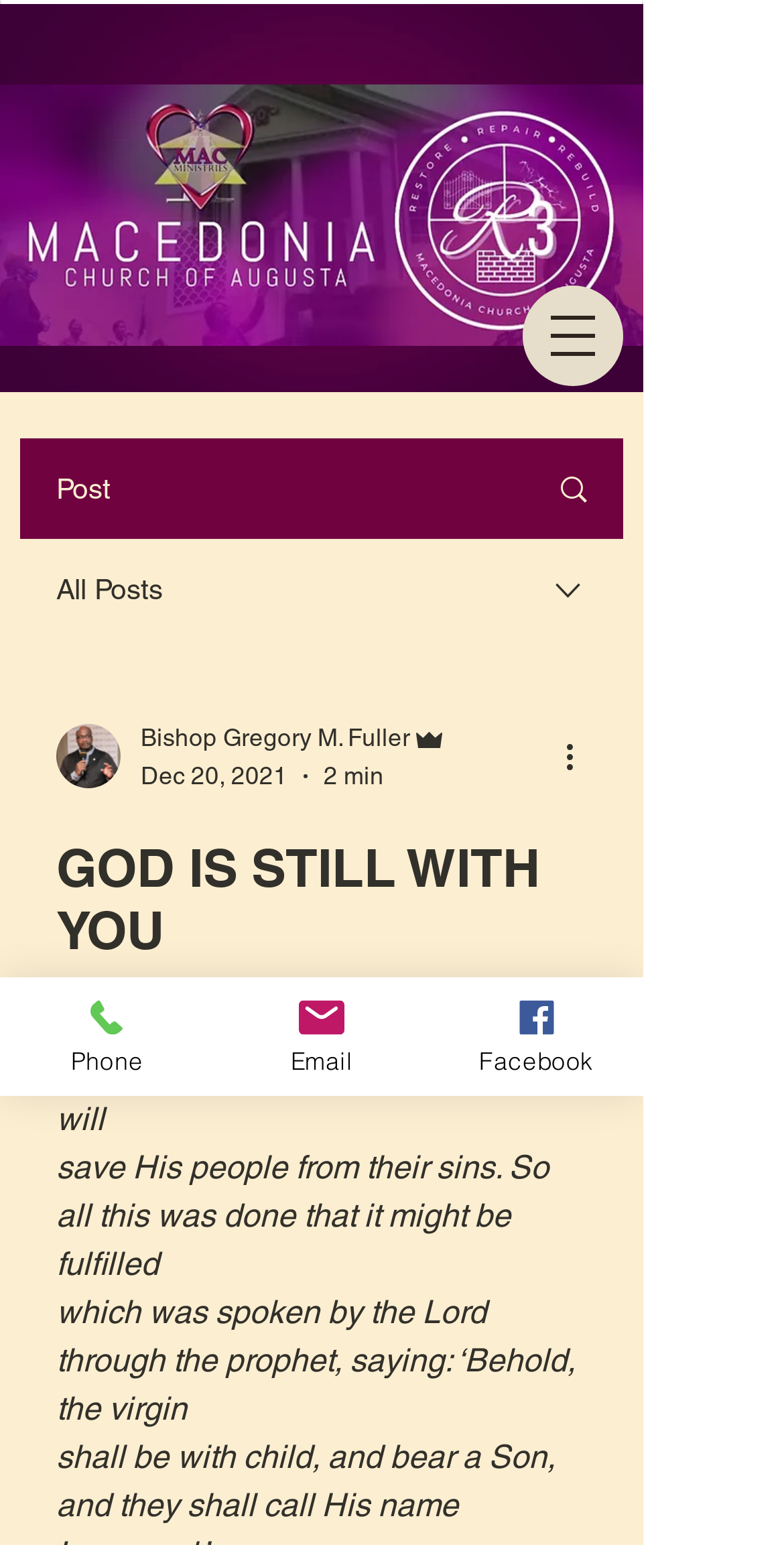Please look at the image and answer the question with a detailed explanation: What is the date of the latest article?

I found the date of the latest article by looking at the combobox element that has a popup menu. Inside the combobox, there is a generic element with the text 'Dec 20, 2021', which is likely the date of the latest article.